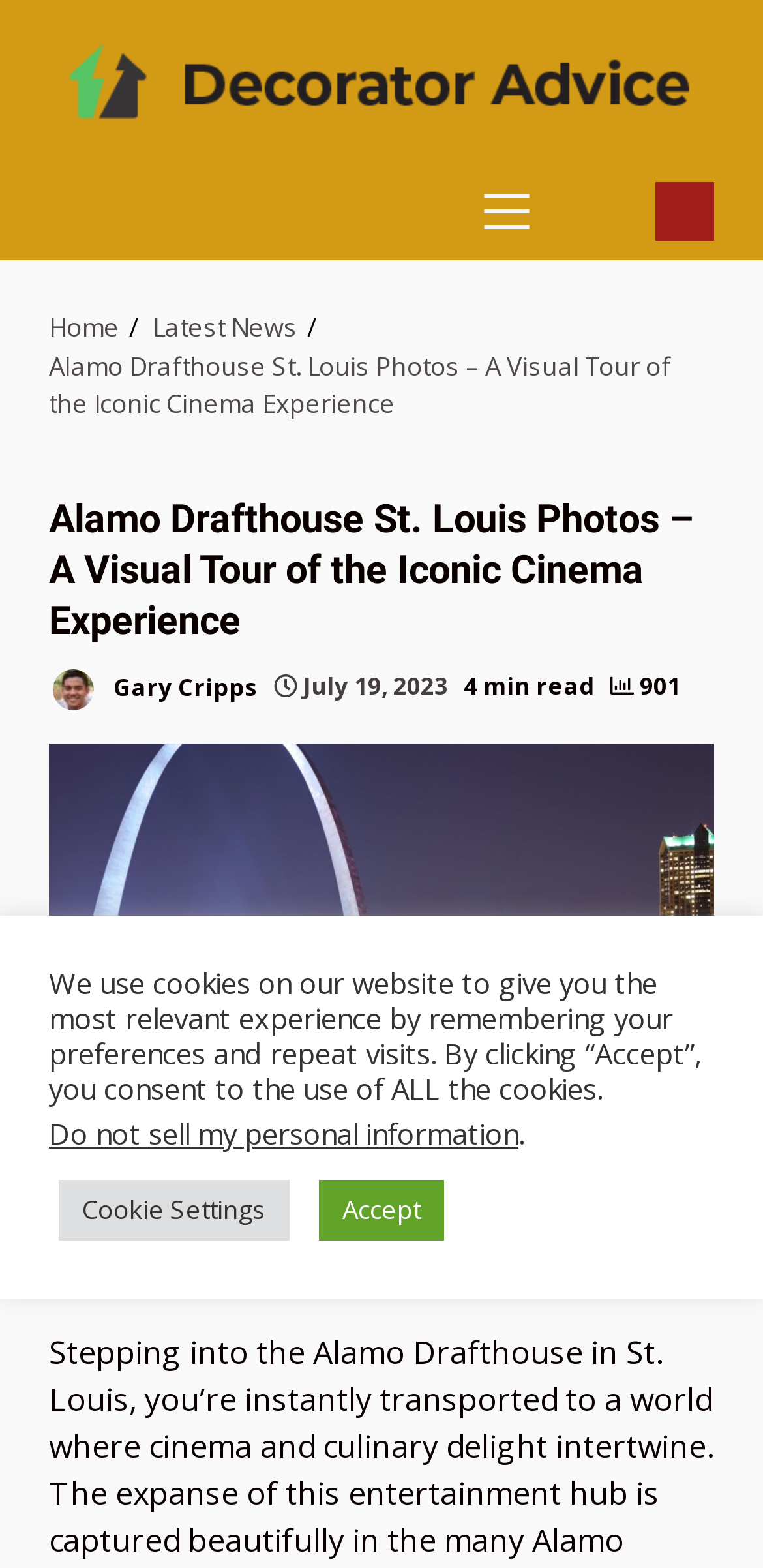Identify and provide the main heading of the webpage.

Alamo Drafthouse St. Louis Photos – A Visual Tour of the Iconic Cinema Experience